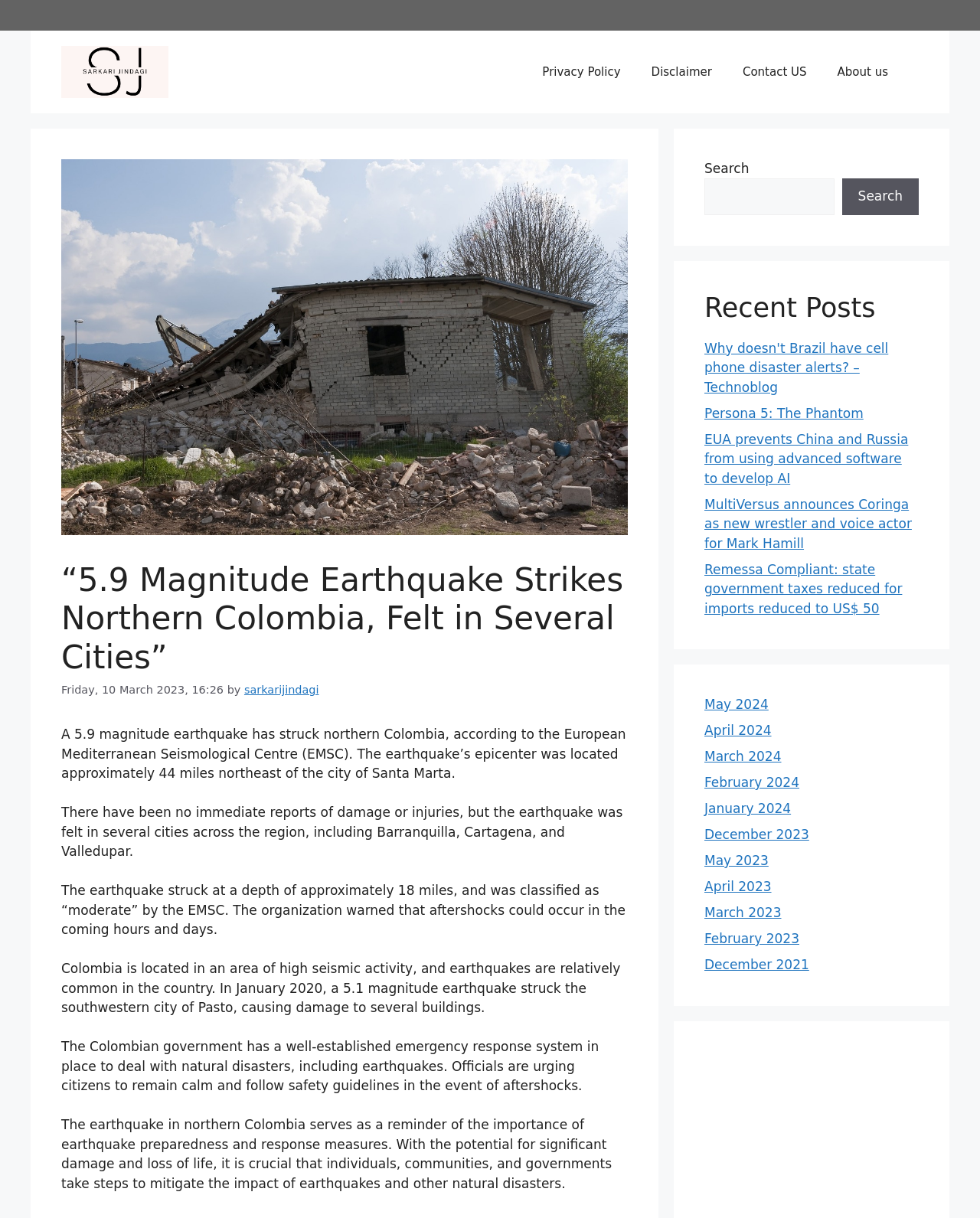Based on the element description "April 2024", predict the bounding box coordinates of the UI element.

[0.719, 0.593, 0.787, 0.606]